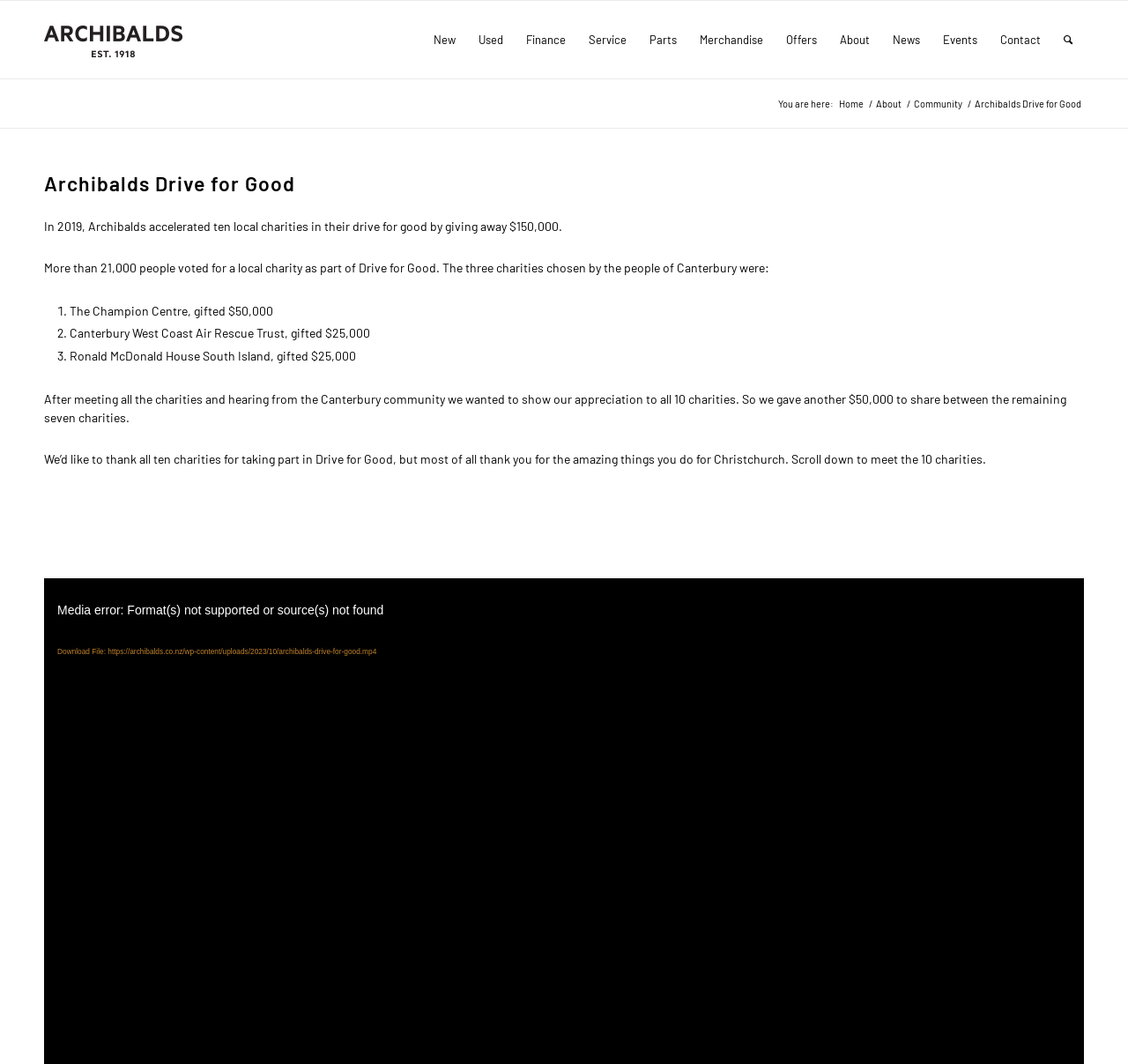Identify the title of the webpage and provide its text content.

Archibalds Drive for Good